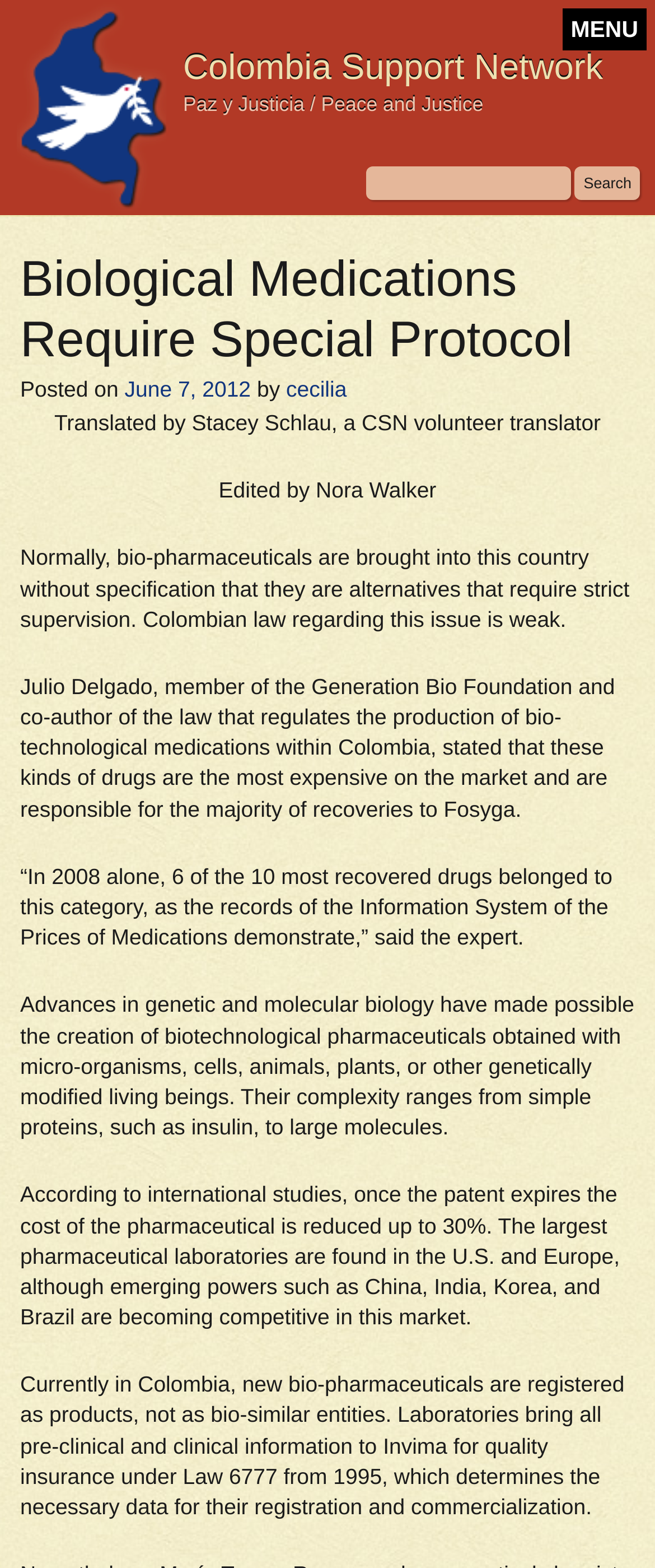Respond to the question with just a single word or phrase: 
What is the topic of the article?

Biological medications